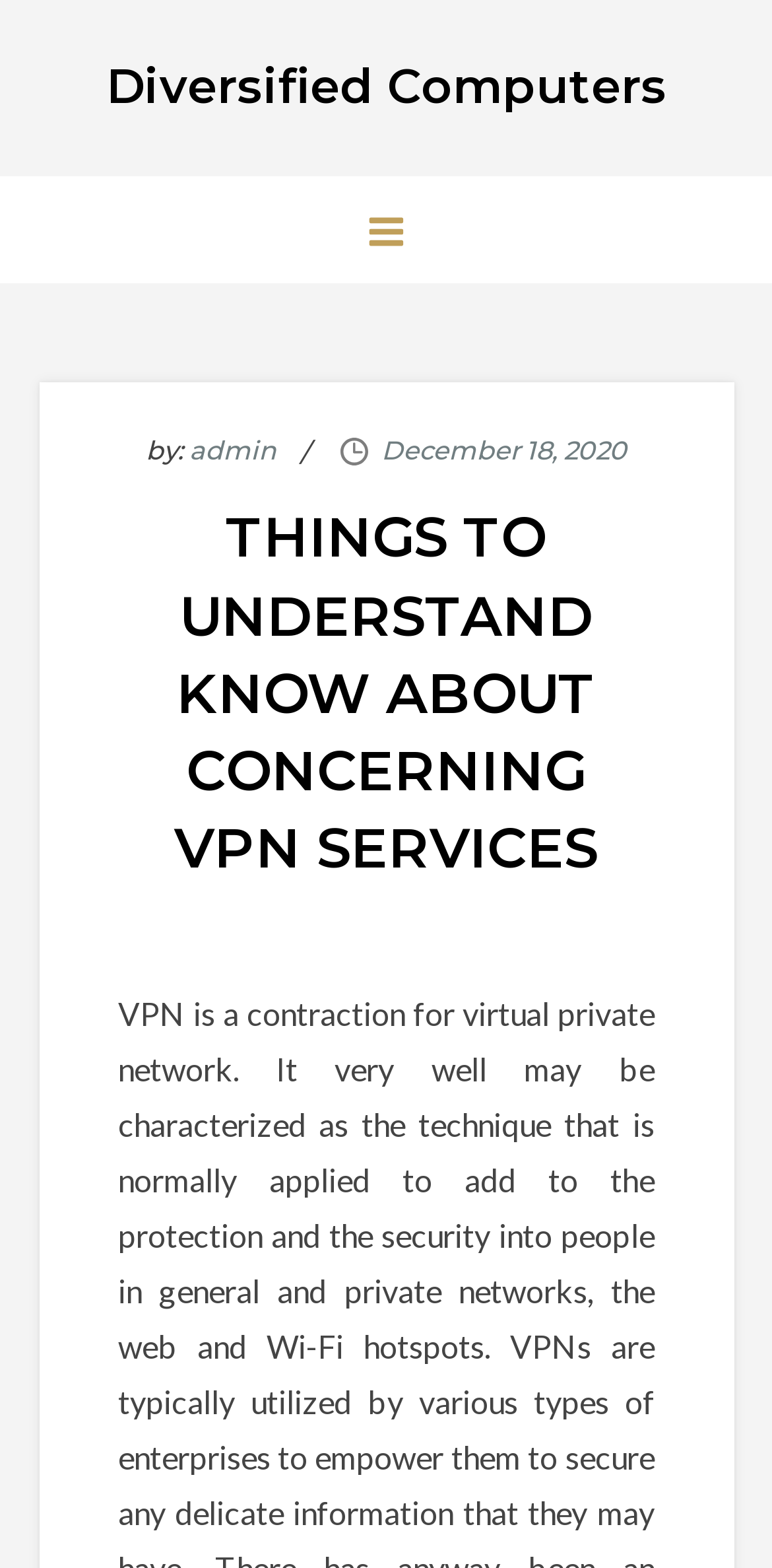Provide the bounding box coordinates for the UI element described in this sentence: "December 18, 2020December 22, 2020". The coordinates should be four float values between 0 and 1, i.e., [left, top, right, bottom].

[0.494, 0.276, 0.812, 0.297]